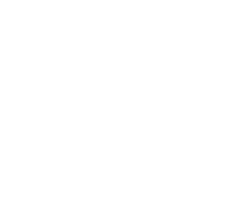What is the name of the musical?
Please respond to the question with as much detail as possible.

The caption explicitly states that the musical is 'We Will Rock You', which is located near the exhibition.